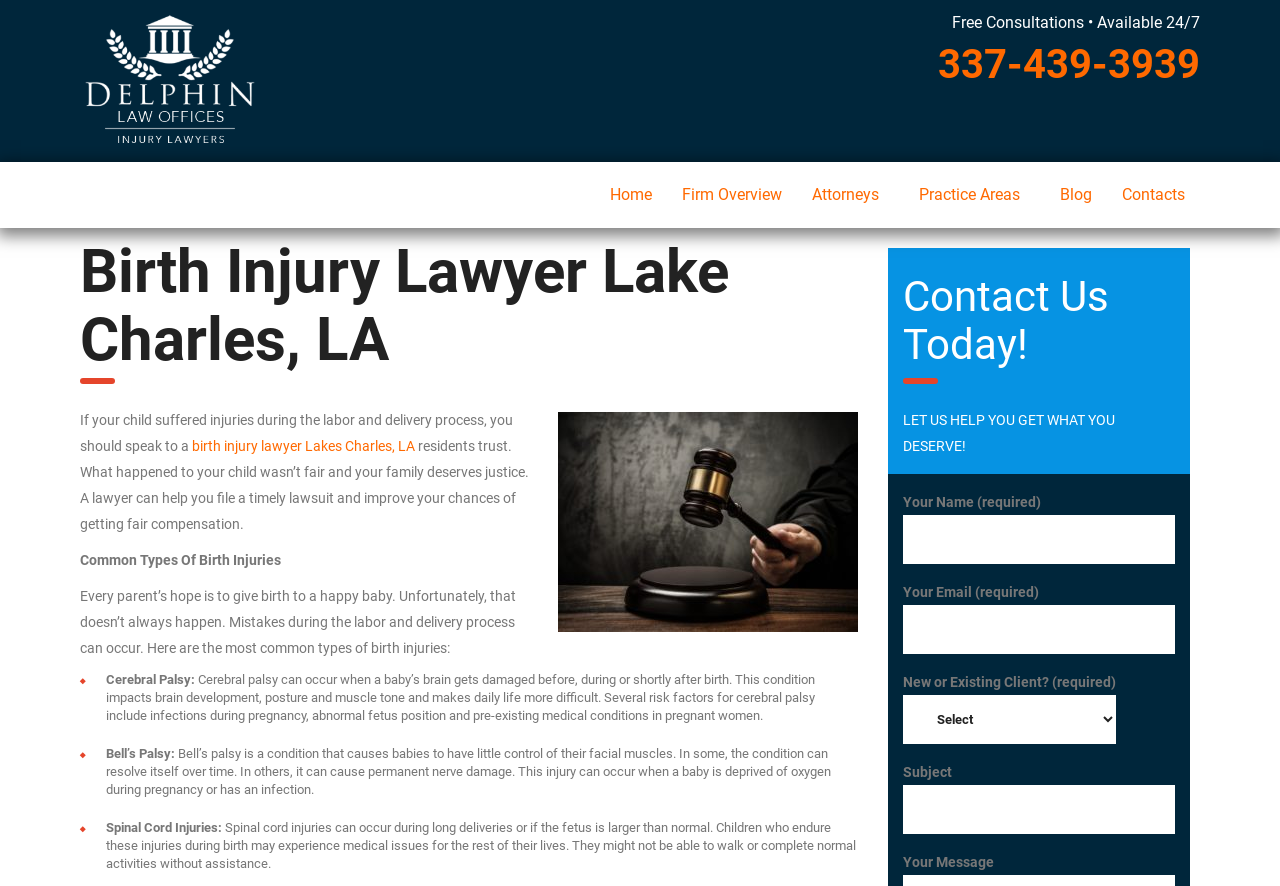What is the phone number to contact the law office?
Using the image as a reference, answer with just one word or a short phrase.

337-439-3939